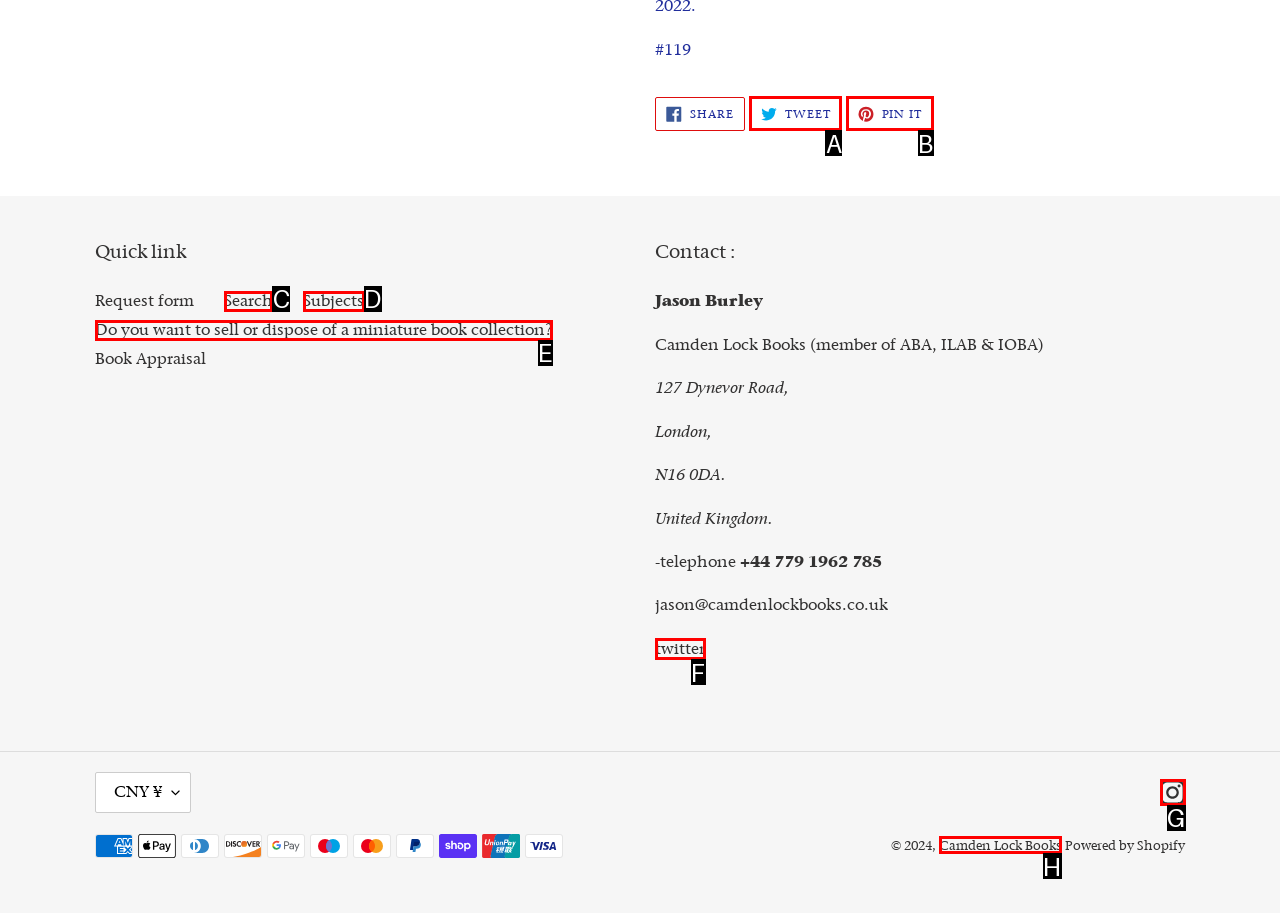To complete the instruction: Search, which HTML element should be clicked?
Respond with the option's letter from the provided choices.

C